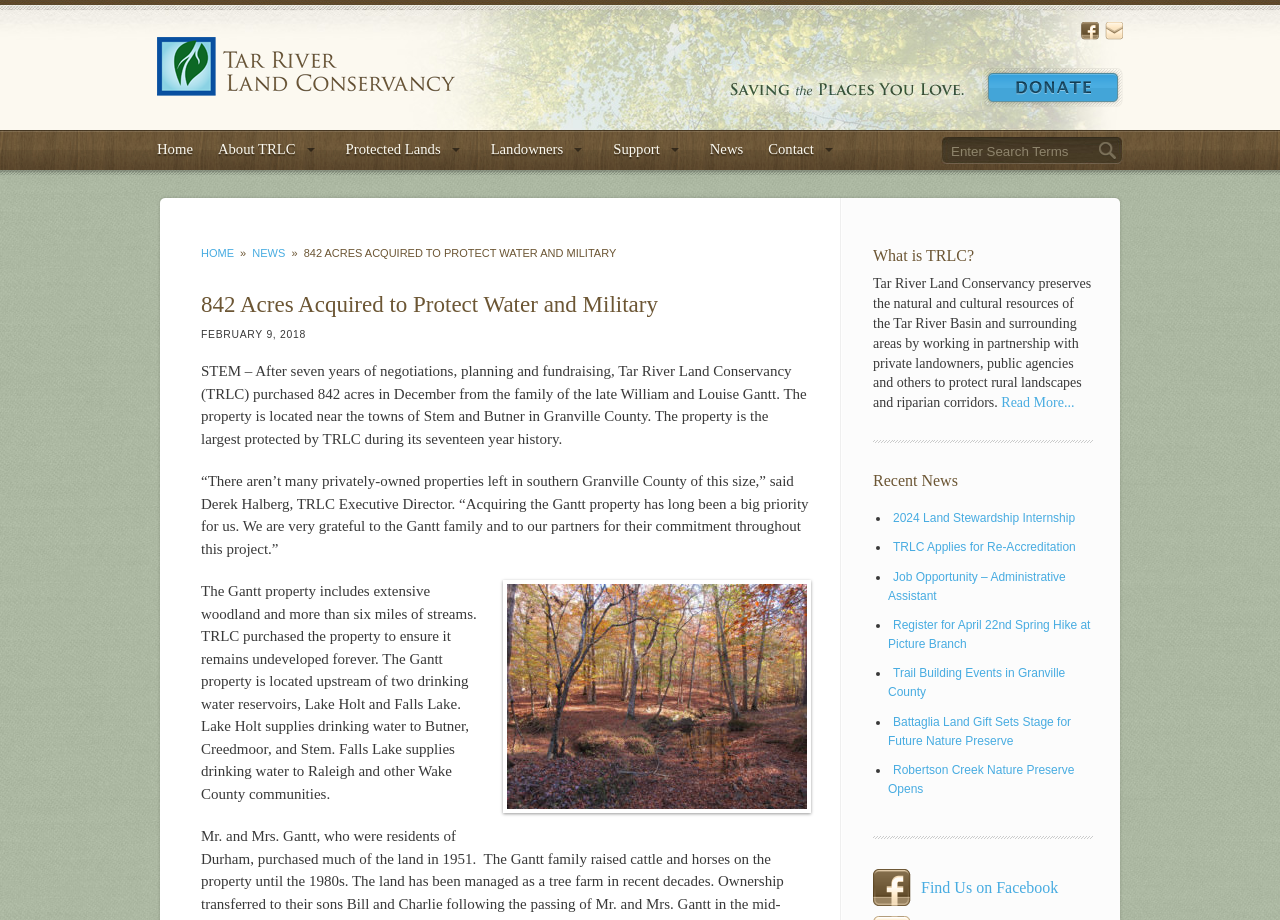Determine the bounding box coordinates for the area that should be clicked to carry out the following instruction: "Read more about Tar River Land Conservancy".

[0.782, 0.43, 0.839, 0.446]